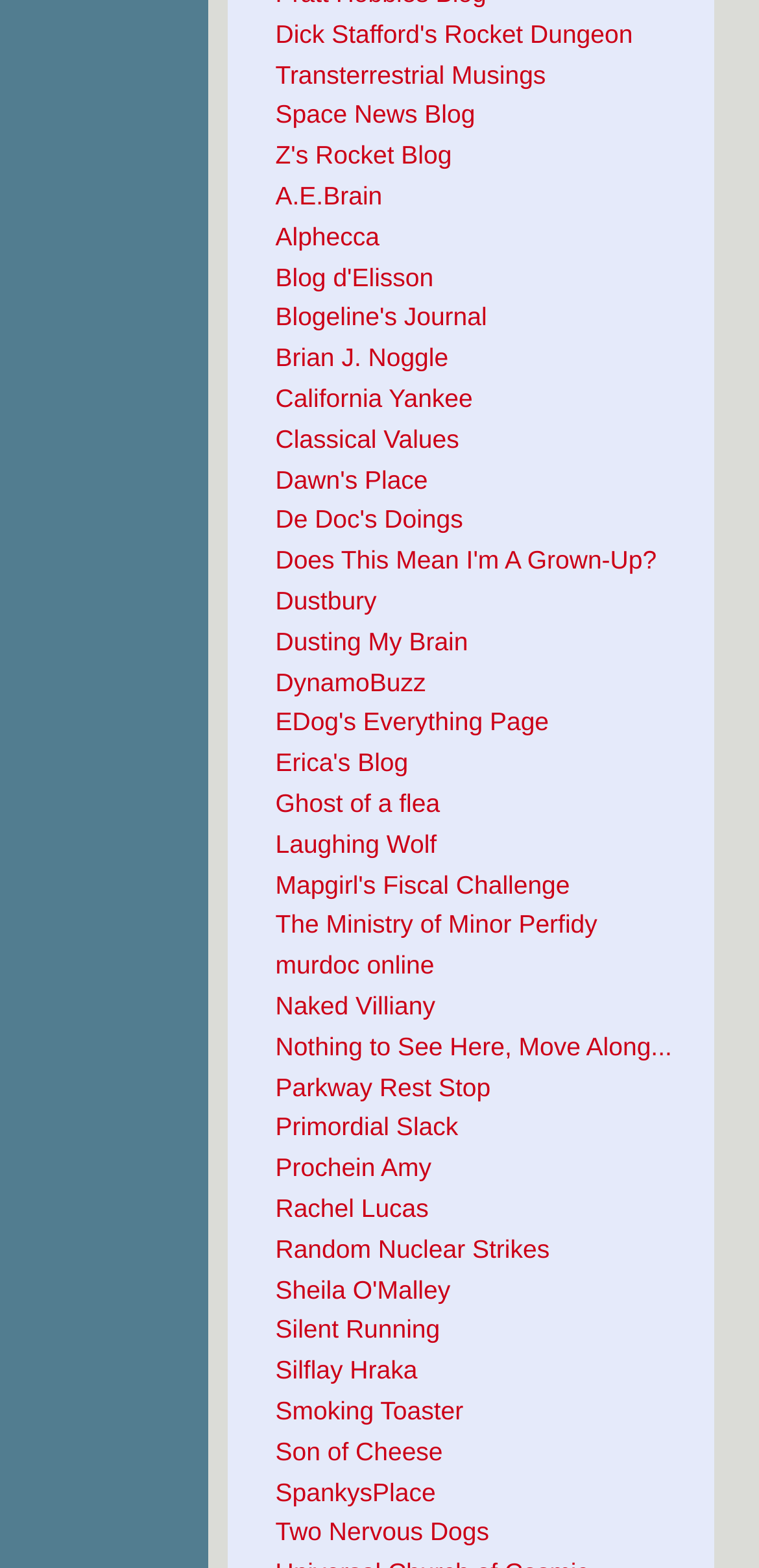Locate the bounding box coordinates of the clickable area needed to fulfill the instruction: "read Blog d'Elisson".

[0.363, 0.167, 0.571, 0.186]